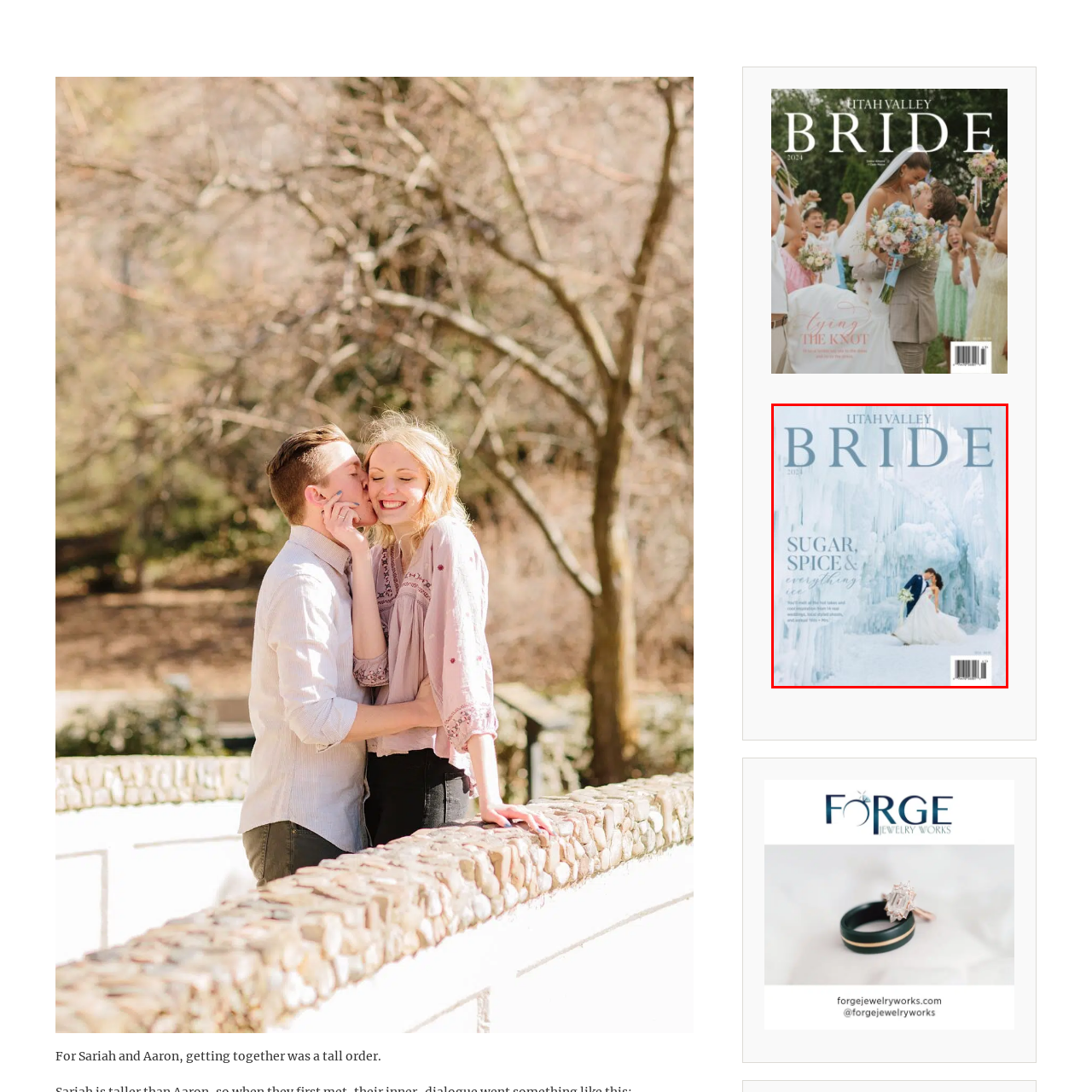Describe extensively the contents of the image within the red-bordered area.

The image serves as the cover for the 2021 edition of "Utah Valley BRIDE." It features a stunning winter backdrop, characterized by towering ice formations that capture a serene, frosty atmosphere. At the forefront, a groom and bride share an intimate moment, their attire elegantly contrasting against the icy setting. The bride, dressed in a flowing white gown, holds a bouquet that complements the wintry theme, while the groom donned in classic formal wear leans in closer, embodying romance and celebration. The title "SUGAR, SPICE & everything ice" is prominently displayed in bold text, suggesting a theme of sweetness and elegance, fitting for a wedding magazine. The overall aesthetic is one of enchantment, highlighting the beauty of love set against a stunning winter landscape.